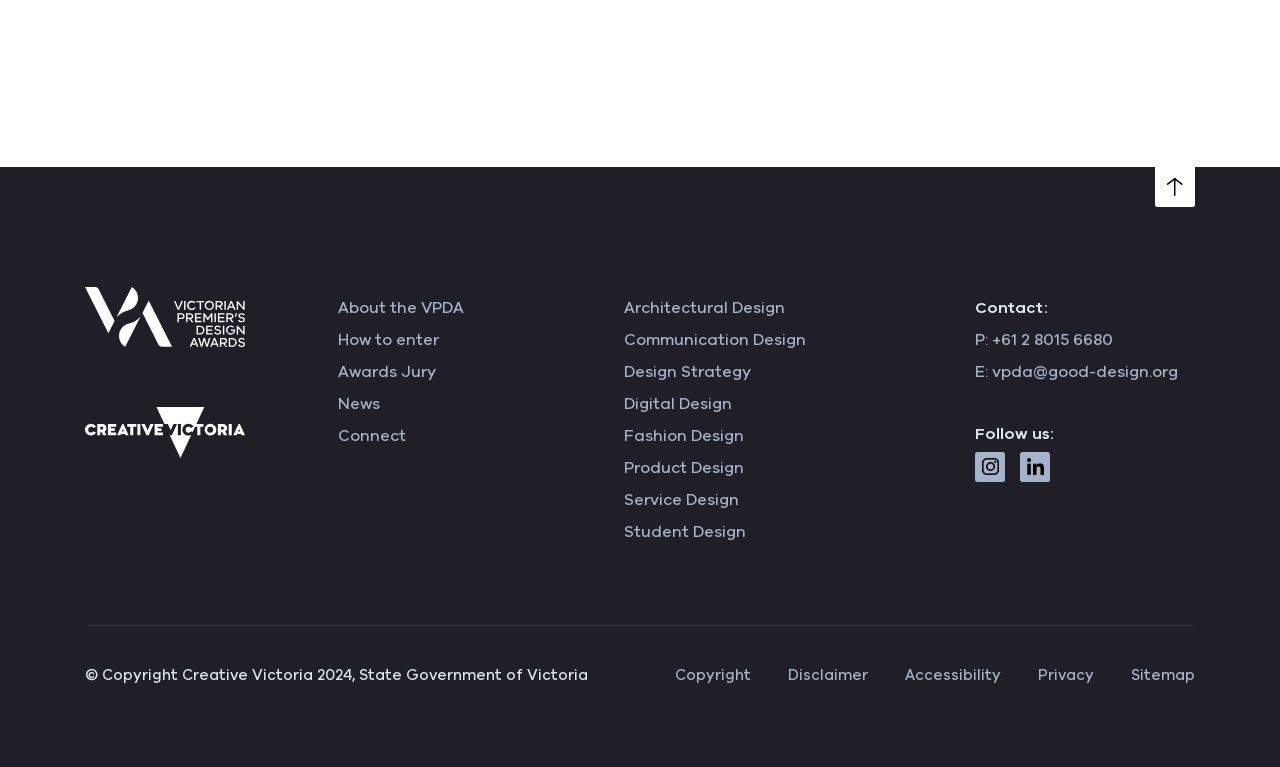Find the bounding box coordinates of the element I should click to carry out the following instruction: "Follow on social media".

[0.762, 0.59, 0.785, 0.629]